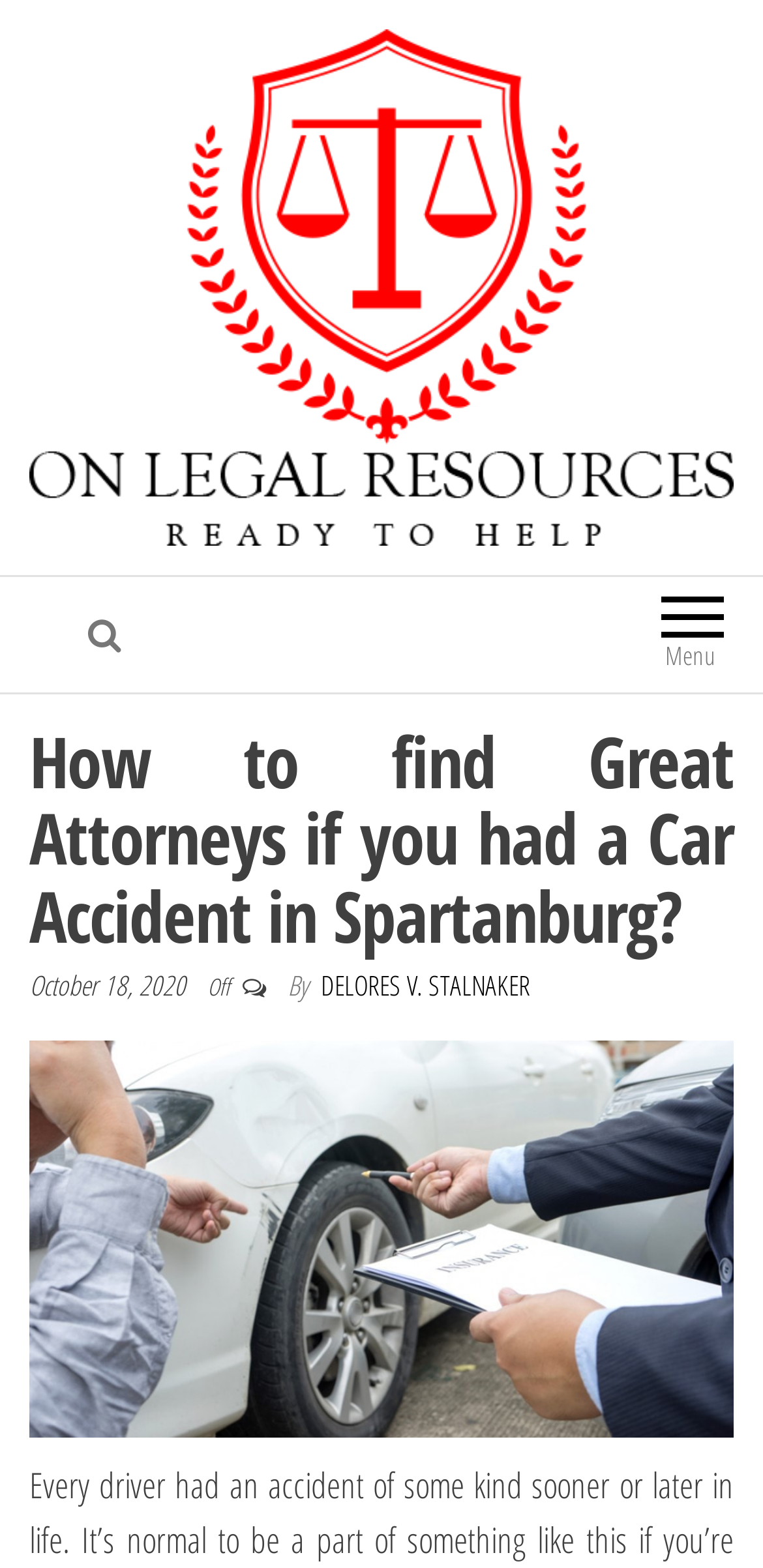What is the name of the website?
Please provide a single word or phrase in response based on the screenshot.

On Legal Resources